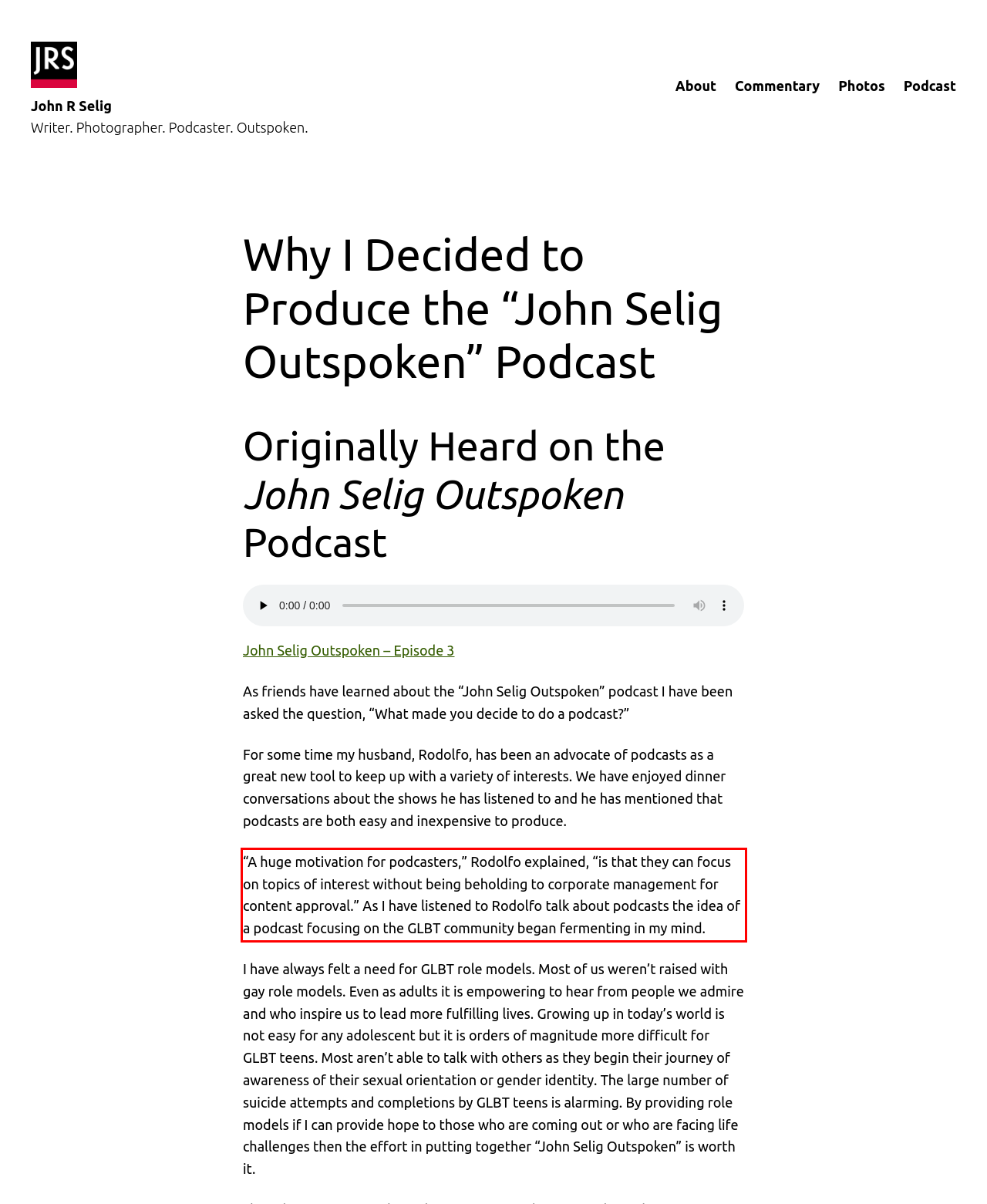Within the screenshot of a webpage, identify the red bounding box and perform OCR to capture the text content it contains.

“A huge motivation for podcasters,” Rodolfo explained, “is that they can focus on topics of interest without being beholding to corporate management for content approval.” As I have listened to Rodolfo talk about podcasts the idea of a podcast focusing on the GLBT community began fermenting in my mind.